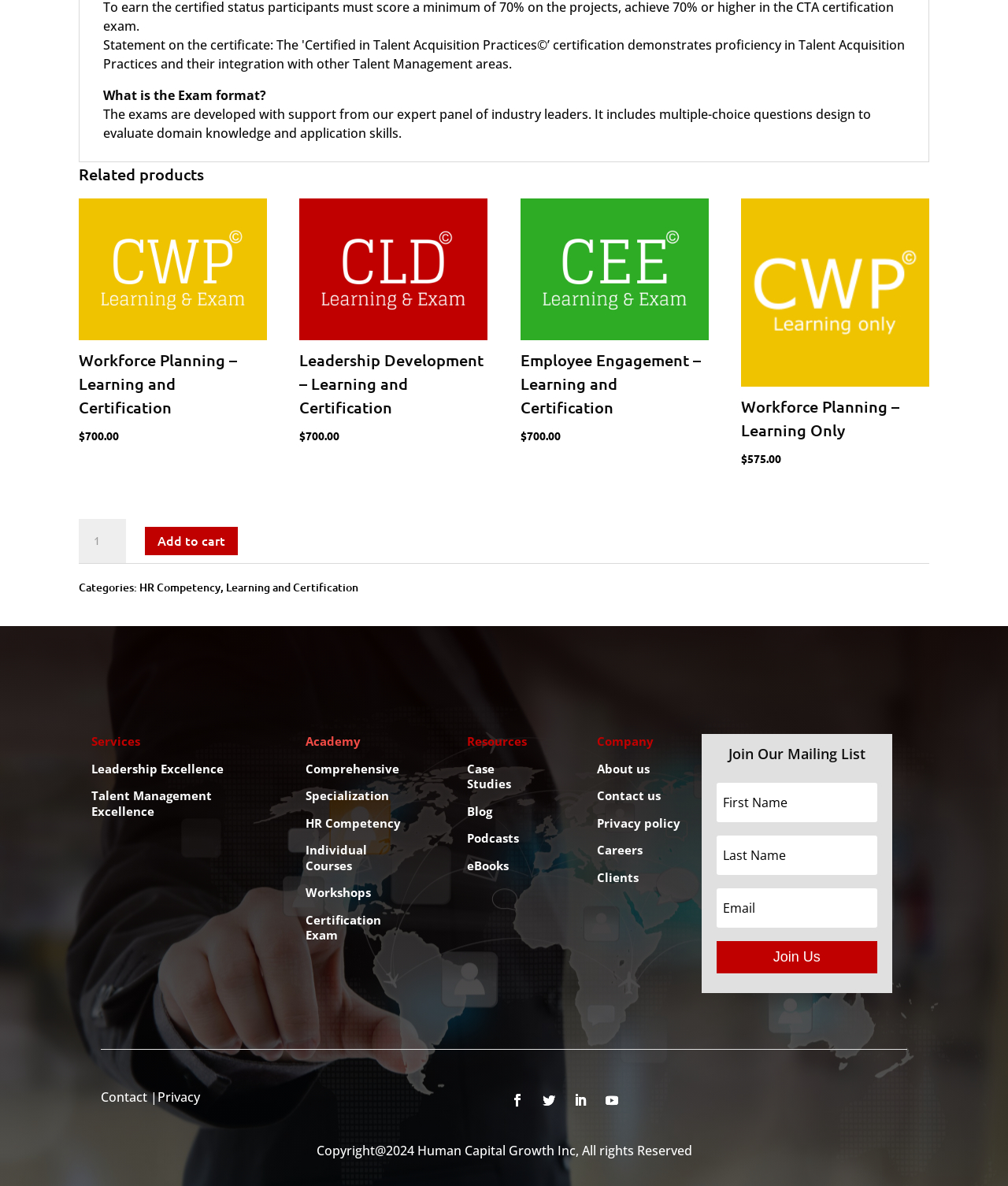Locate the bounding box coordinates of the area where you should click to accomplish the instruction: "Click the 'Add to cart' button".

[0.144, 0.444, 0.236, 0.468]